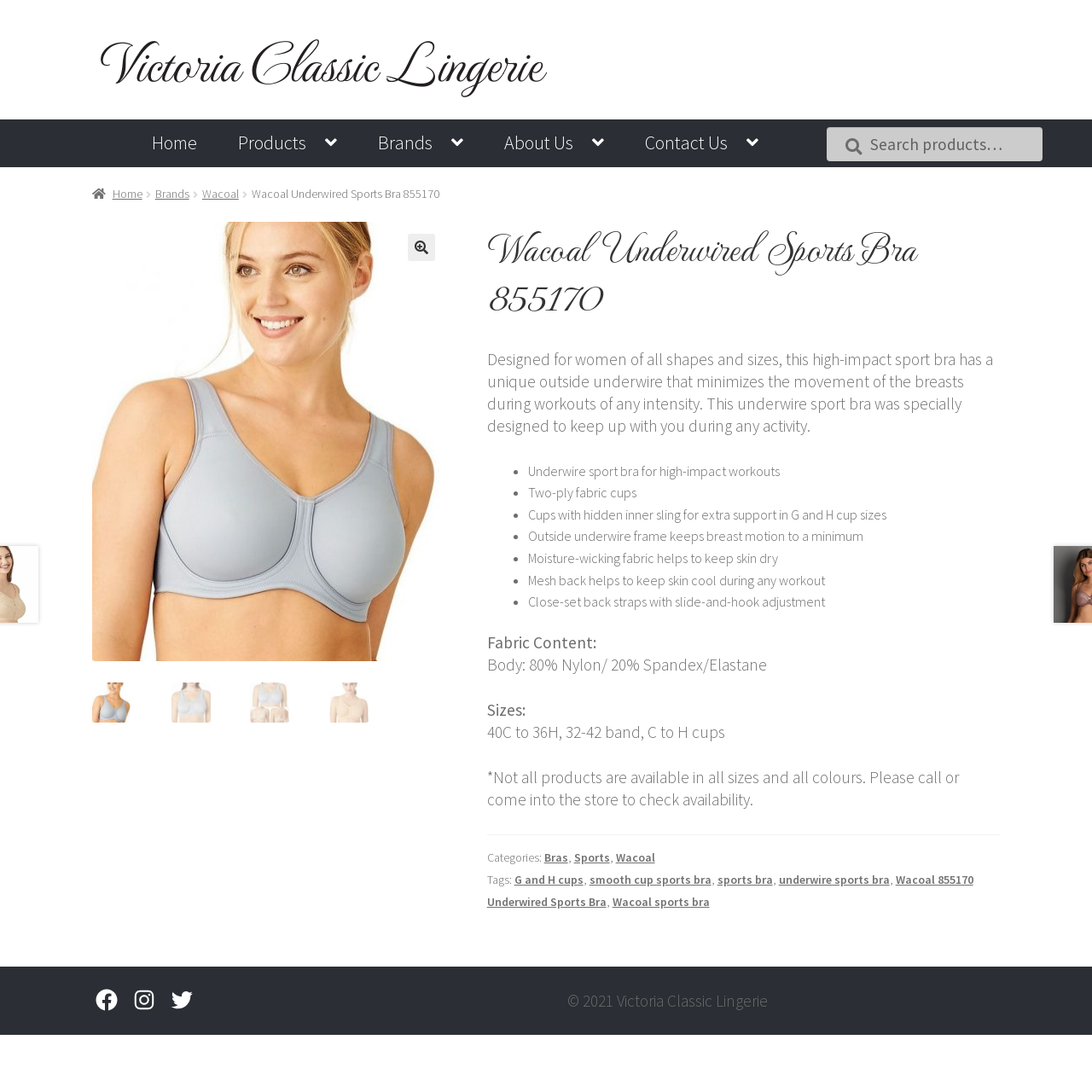What is the brand of the sports bra?
Based on the image, respond with a single word or phrase.

Wacoal